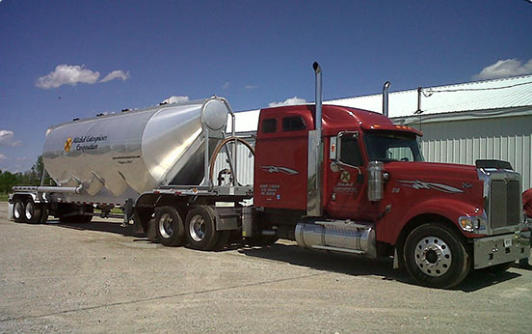What is the condition of the facility in the background?
Please provide a detailed and thorough answer to the question.

The caption describes the background as indicating a 'well-maintained facility', which suggests that the area surrounding the truck is clean, organized, and properly cared for.